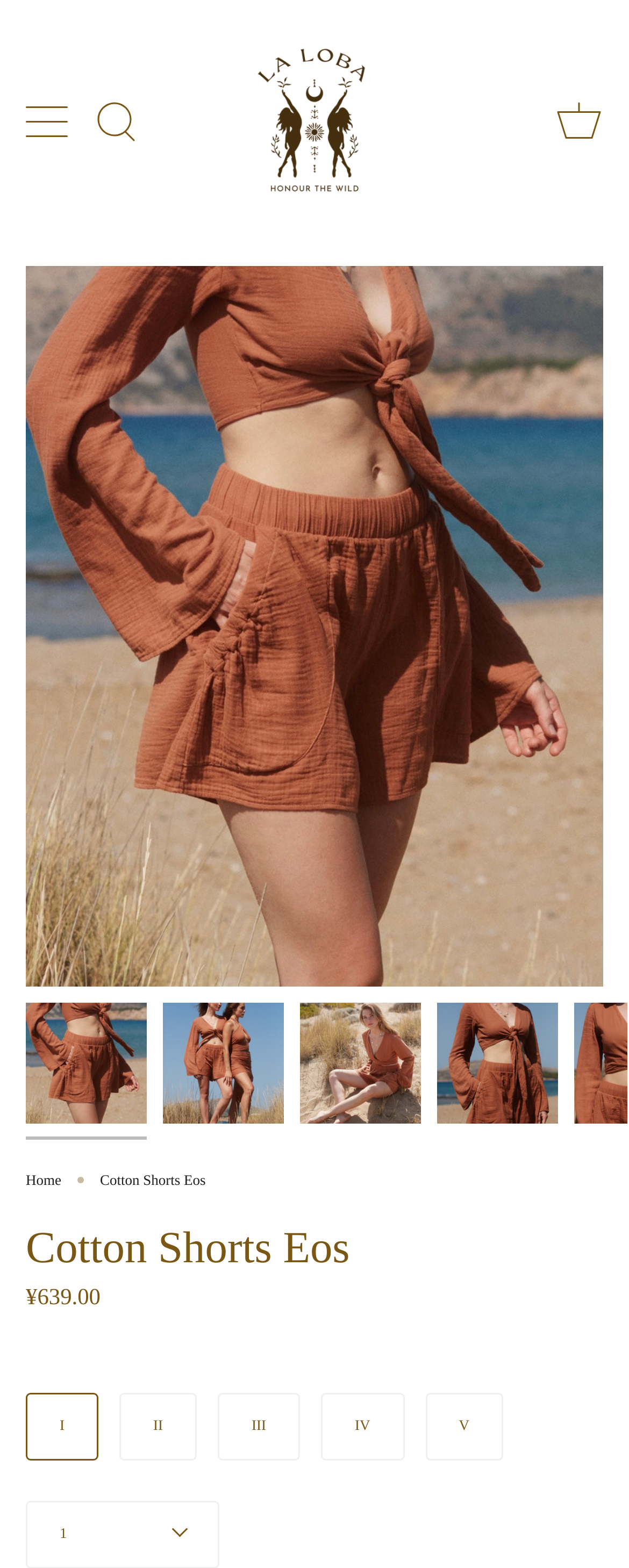Pinpoint the bounding box coordinates of the clickable element to carry out the following instruction: "Click the show menu button."

[0.041, 0.061, 0.118, 0.092]